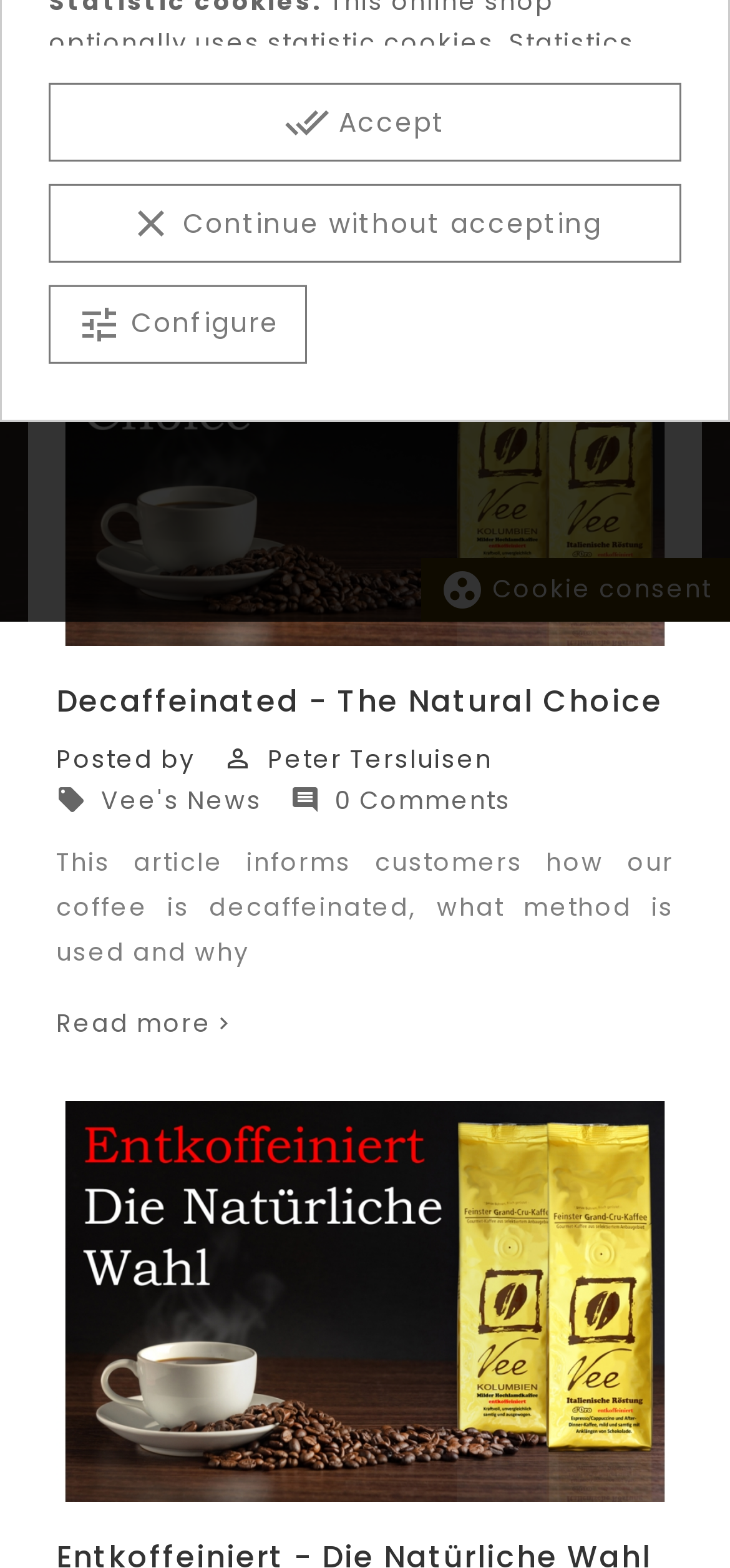Extract the bounding box coordinates of the UI element described by: "title="Entkoffeiniert - Die Natürliche Wahl"". The coordinates should include four float numbers ranging from 0 to 1, e.g., [left, top, right, bottom].

[0.077, 0.818, 0.923, 0.84]